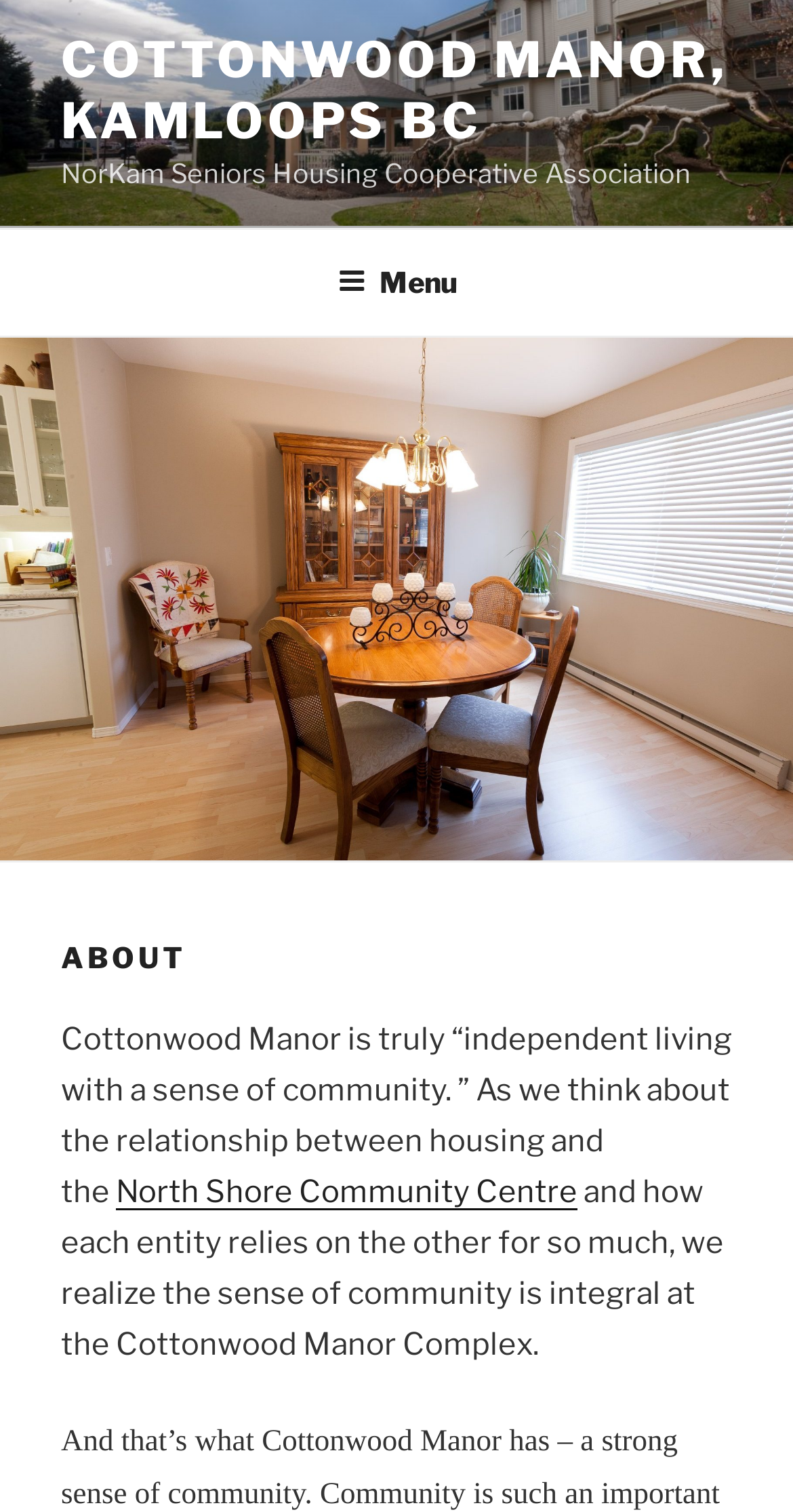Explain the features and main sections of the webpage comprehensively.

The webpage is about Cottonwood Manor, a seniors housing cooperative association in Kamloops, BC. At the top of the page, there is a prominent link with the title "COTTONWOOD MANOR, KAMLOOPS BC" taking up most of the width. Below this link, there is a static text element displaying the full name of the association, "NorKam Seniors Housing Cooperative Association".

To the right of the top link, there is a navigation menu labeled "Top Menu" with a button to expand or collapse it. When expanded, the menu contains a header section with a heading "ABOUT" and several paragraphs of text. The first paragraph describes Cottonwood Manor as "independent living with a sense of community" and explains the importance of the relationship between housing and community. This text is followed by a link to the "North Shore Community Centre" and another paragraph continuing the description of the sense of community at Cottonwood Manor Complex.

Overall, the webpage appears to be an "About" page for Cottonwood Manor, providing an introduction to the community and its values.